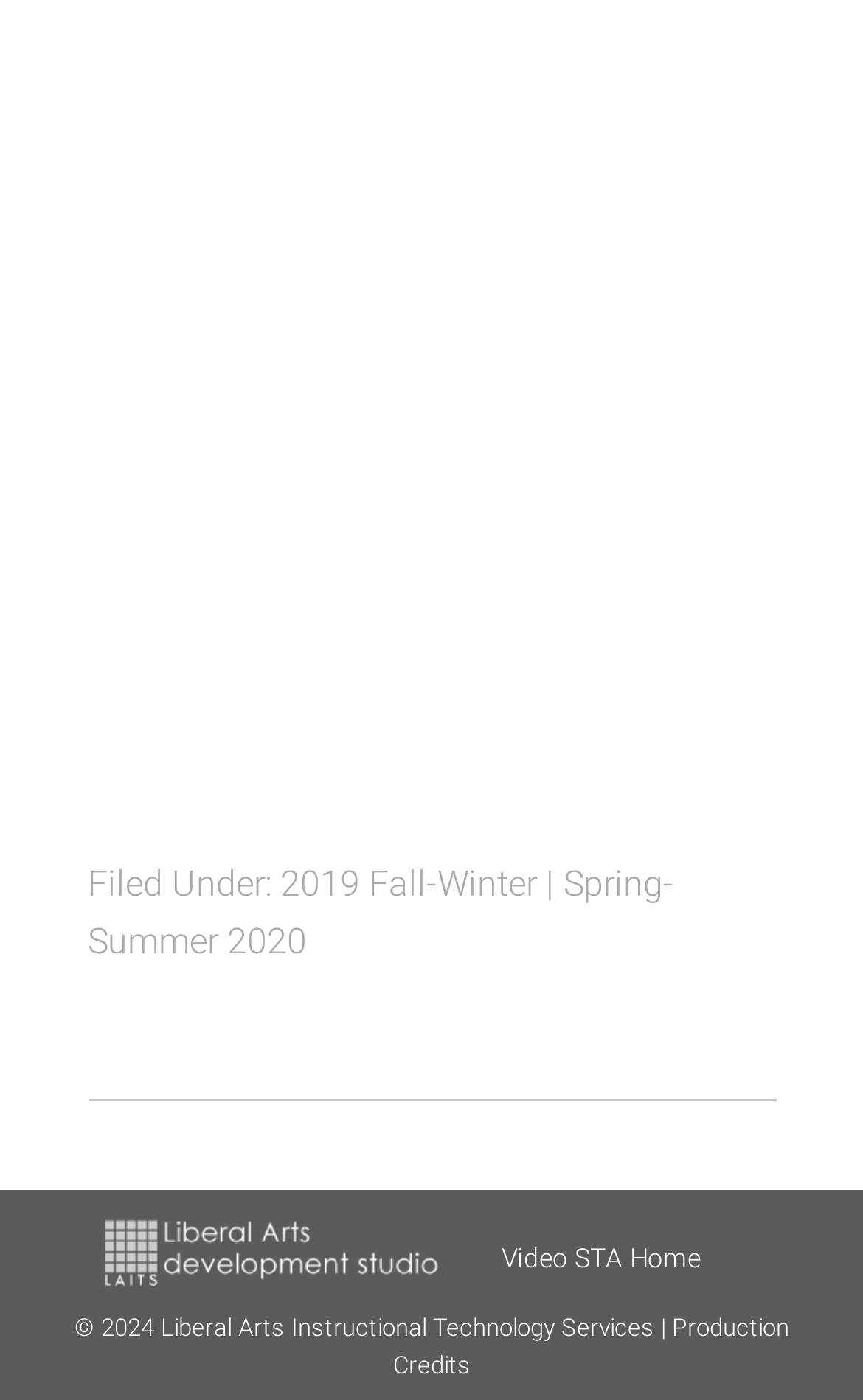Please analyze the image and provide a thorough answer to the question:
How many static text elements are there in the footer?

I examined the footer section and found two static text elements: 'Filed Under:' and '© 2024 Liberal Arts Instructional Technology Services |'.